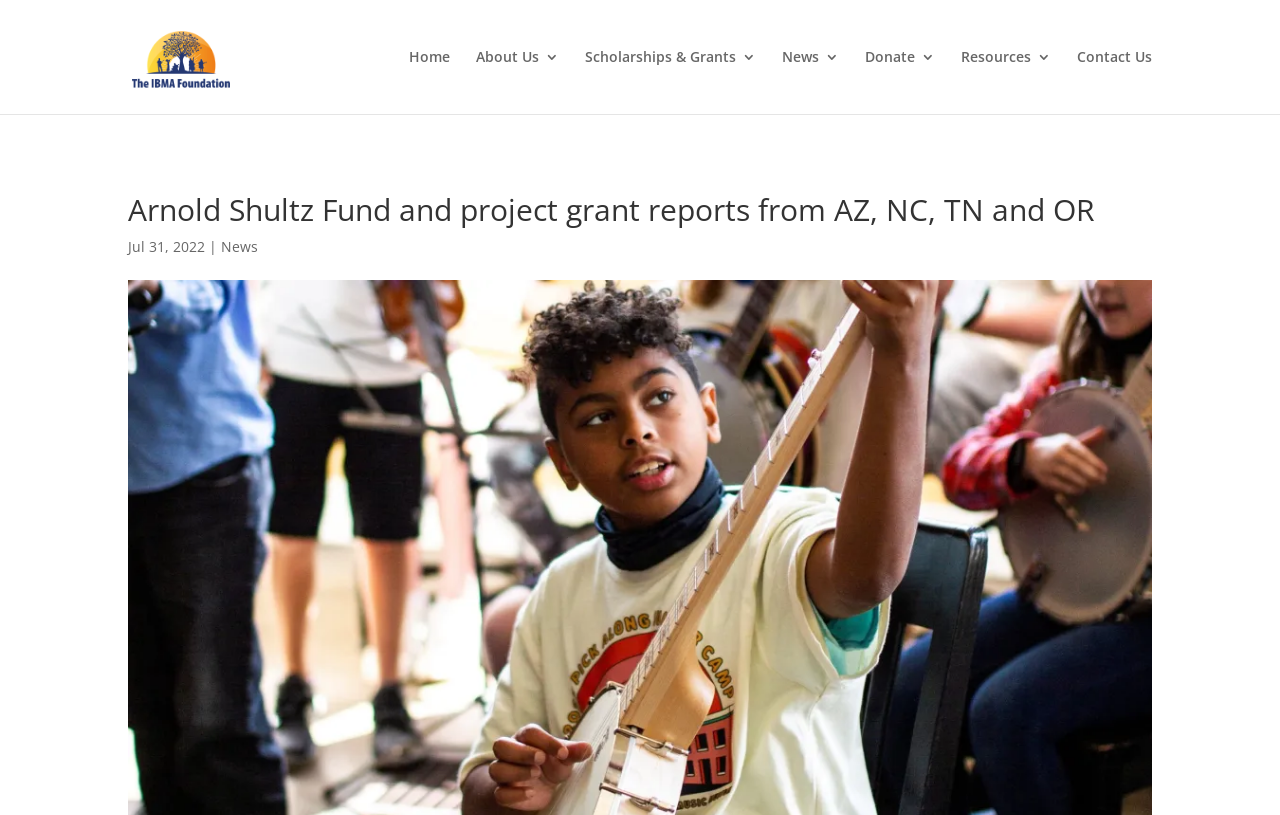How many navigation links are there?
Refer to the image and offer an in-depth and detailed answer to the question.

I counted the number of links in the top navigation bar, which are 'Home', 'About Us', 'Scholarships & Grants', 'News', 'Donate', and 'Resources'.